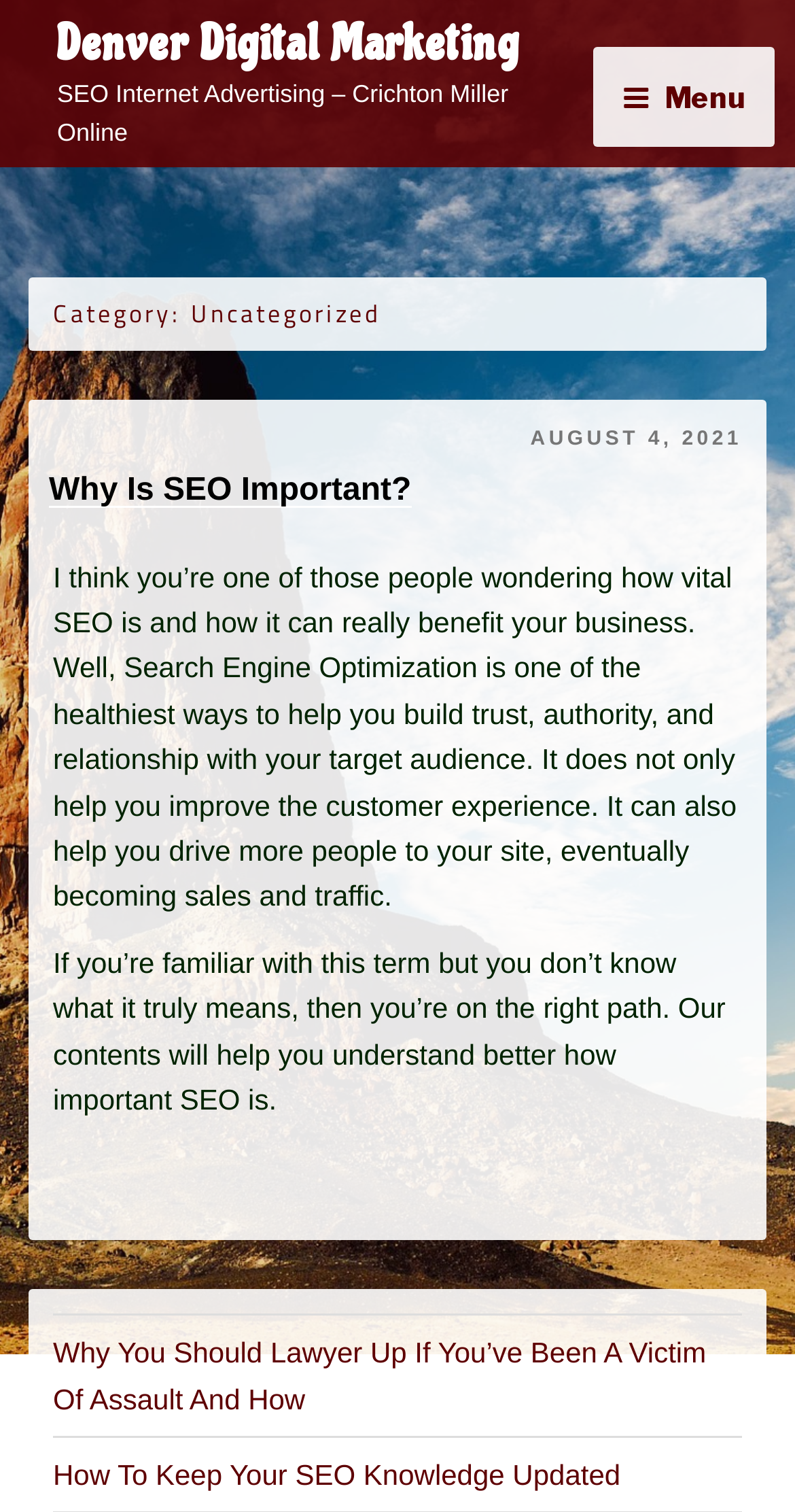Using a single word or phrase, answer the following question: 
Is the menu button expanded?

False